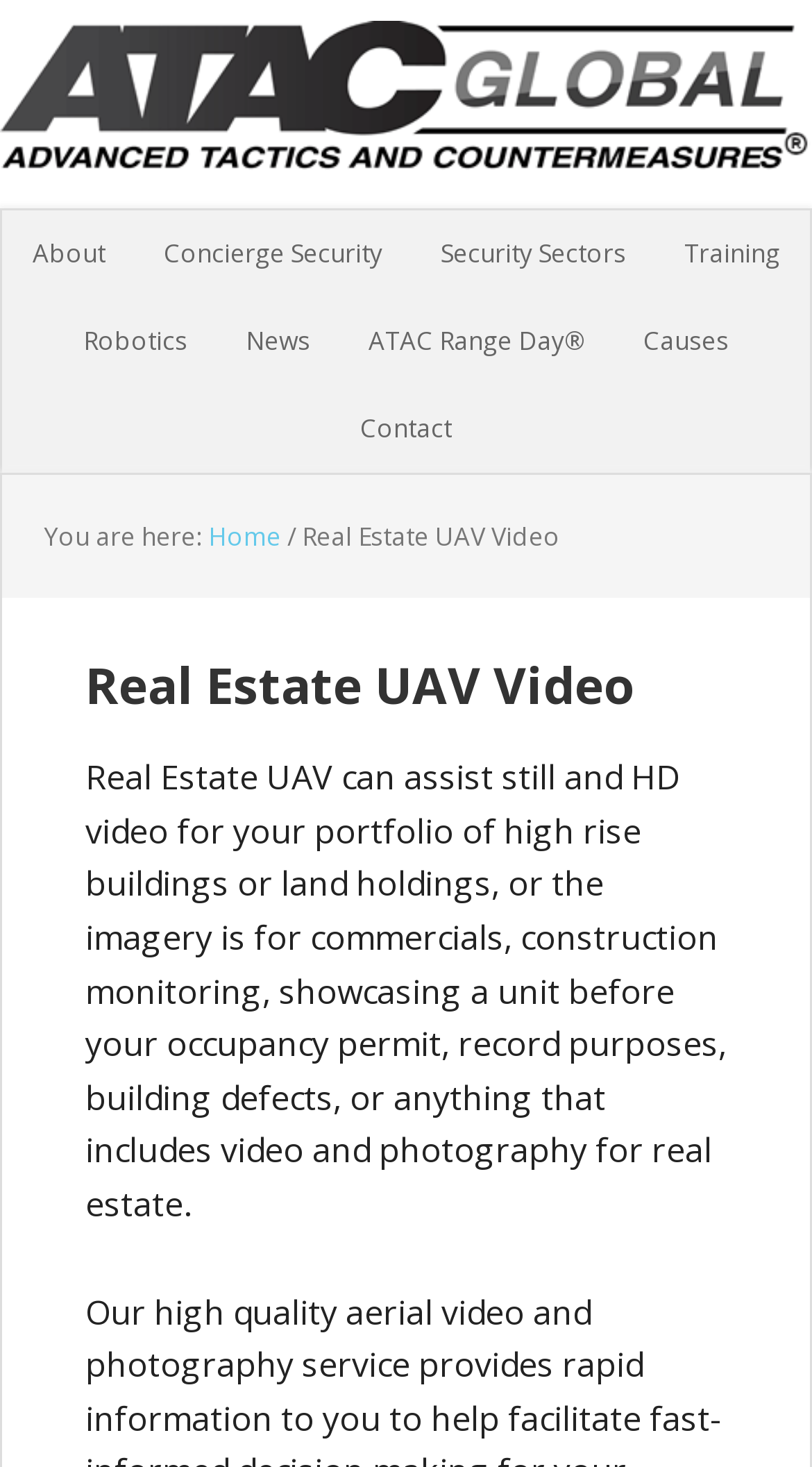Identify the bounding box coordinates of the area that should be clicked in order to complete the given instruction: "go to home page". The bounding box coordinates should be four float numbers between 0 and 1, i.e., [left, top, right, bottom].

[0.256, 0.354, 0.346, 0.378]